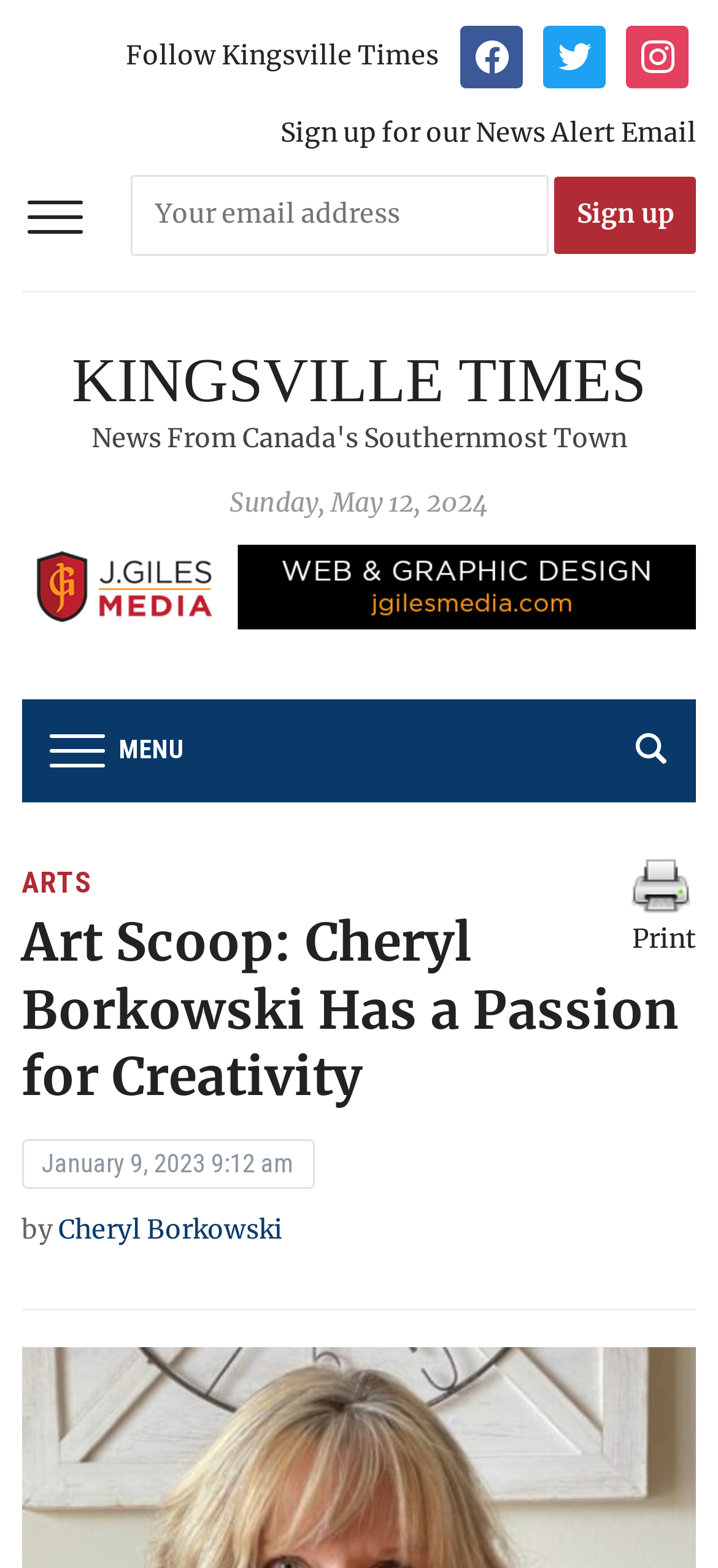How many social media links are there?
Please respond to the question with a detailed and well-explained answer.

I found the social media links by looking at the link elements with the texts 'facebook', 'twitter', and 'instagram', which are children of the Root Element. There are three such link elements, so I counted them as three social media links.